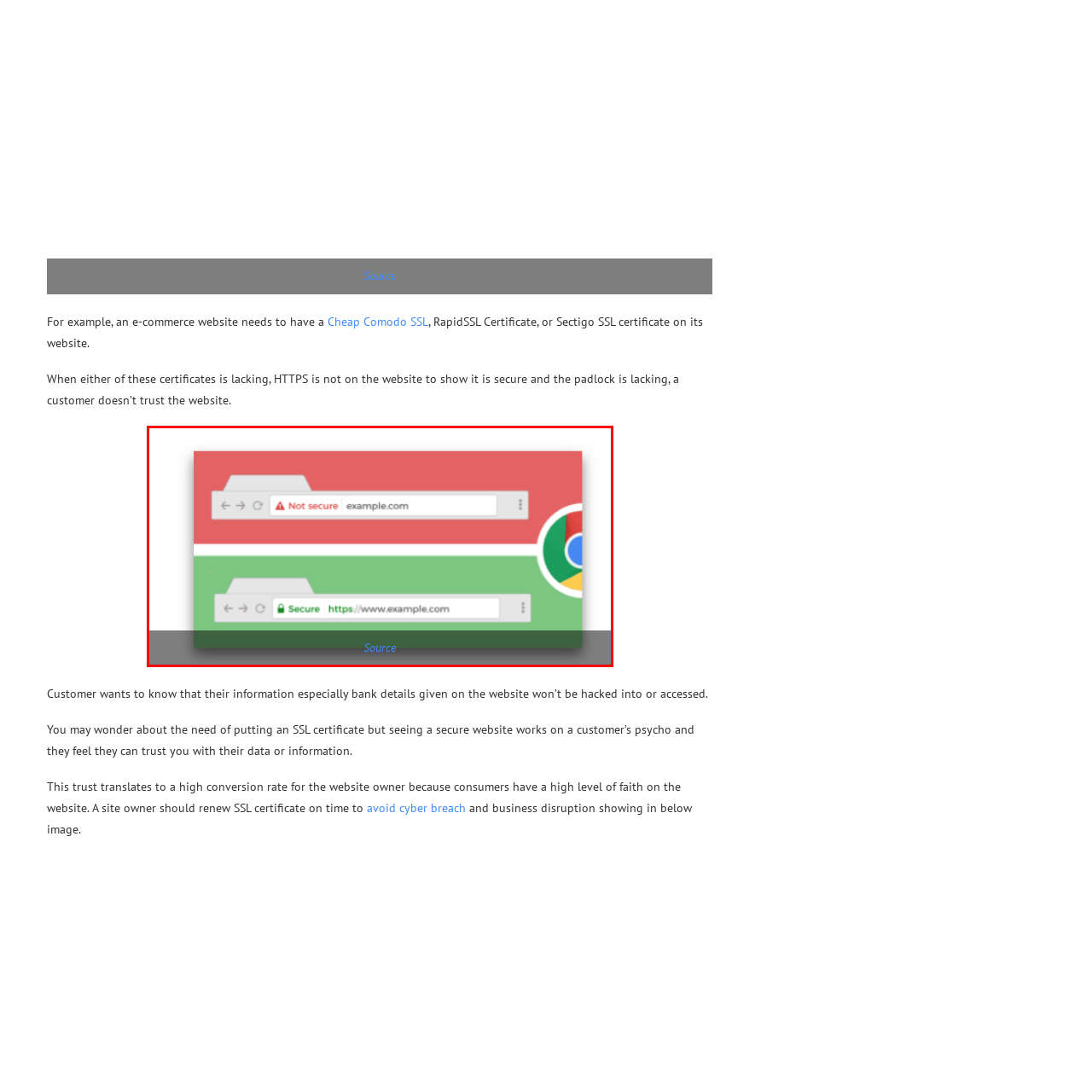Look closely at the image within the red-bordered box and thoroughly answer the question below, using details from the image: What is the color of the background in the secure website section?

The lower section of the image displays a green background showcasing 'Secure' next to 'https://www.example.com', confirming that this website uses HTTPS, ensuring a secure connection.